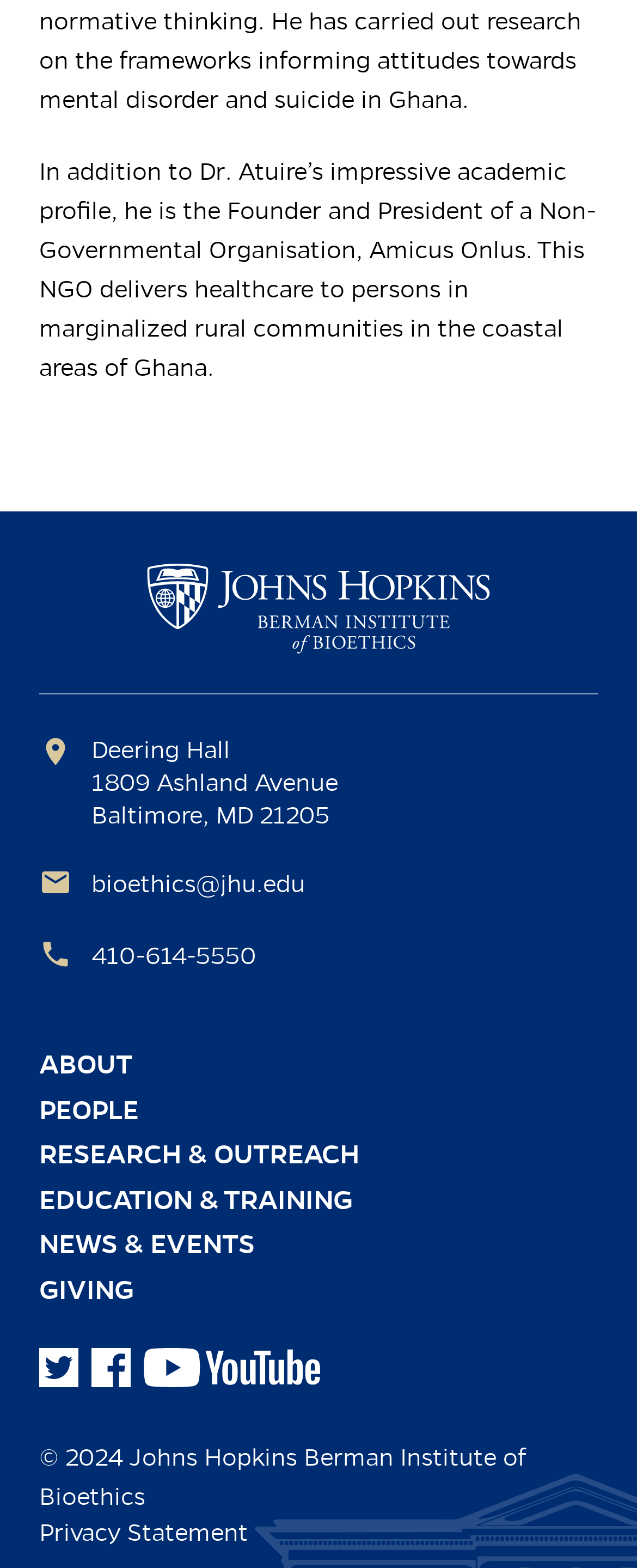Find the coordinates for the bounding box of the element with this description: "Privacy Statement".

[0.062, 0.968, 0.39, 0.987]